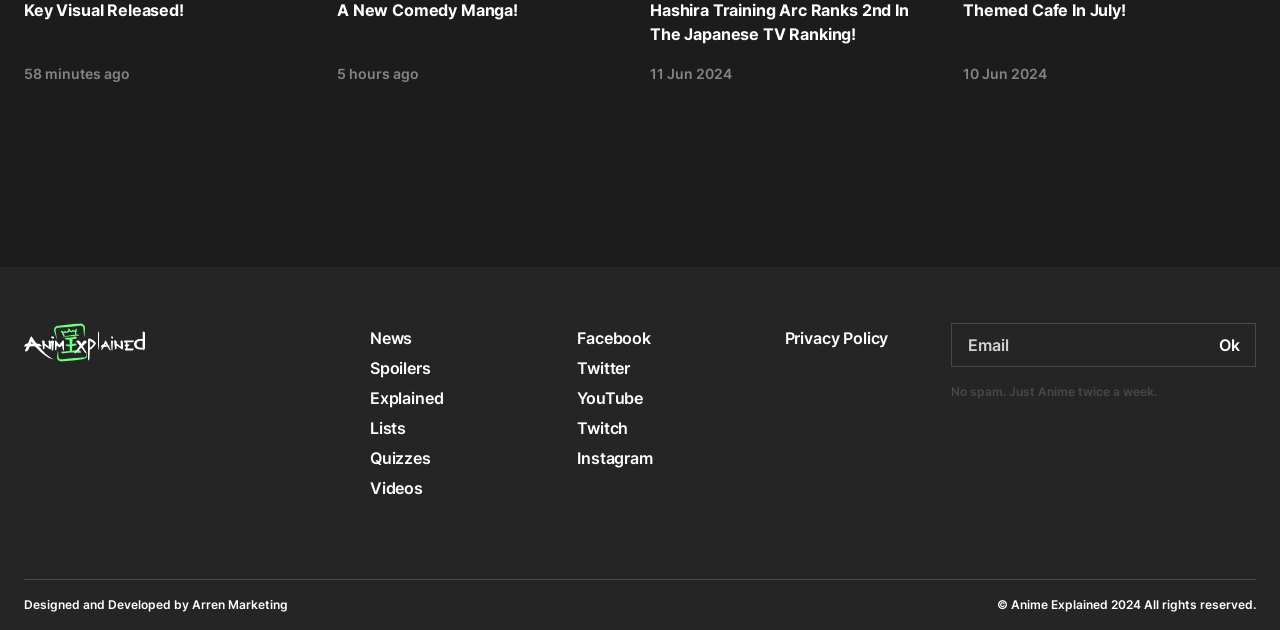Bounding box coordinates are specified in the format (top-left x, top-left y, bottom-right x, bottom-right y). All values are floating point numbers bounded between 0 and 1. Please provide the bounding box coordinate of the region this sentence describes: Arren Marketing

[0.15, 0.948, 0.225, 0.971]